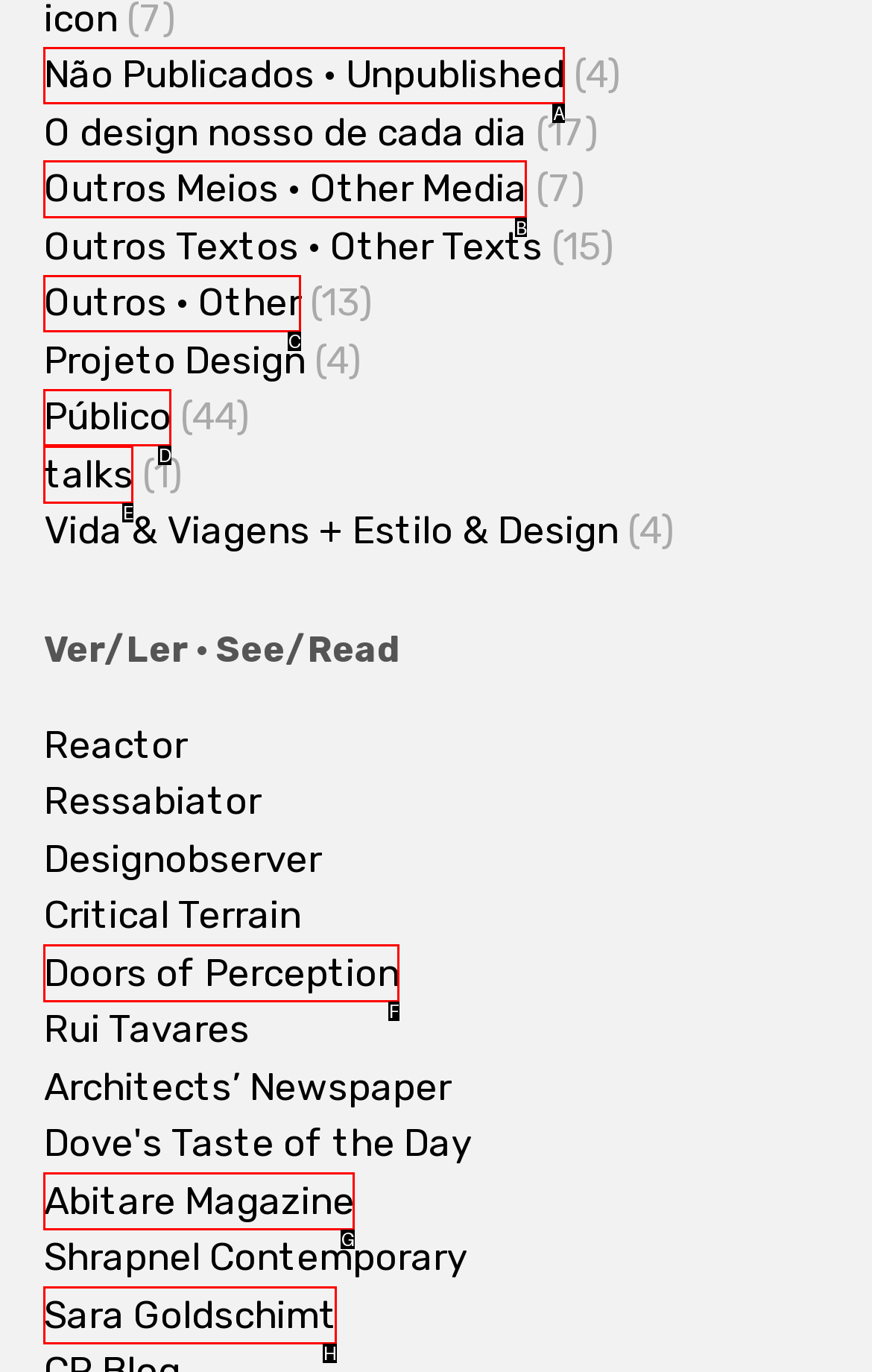Provide the letter of the HTML element that you need to click on to perform the task: Visit the Dallas County page.
Answer with the letter corresponding to the correct option.

None